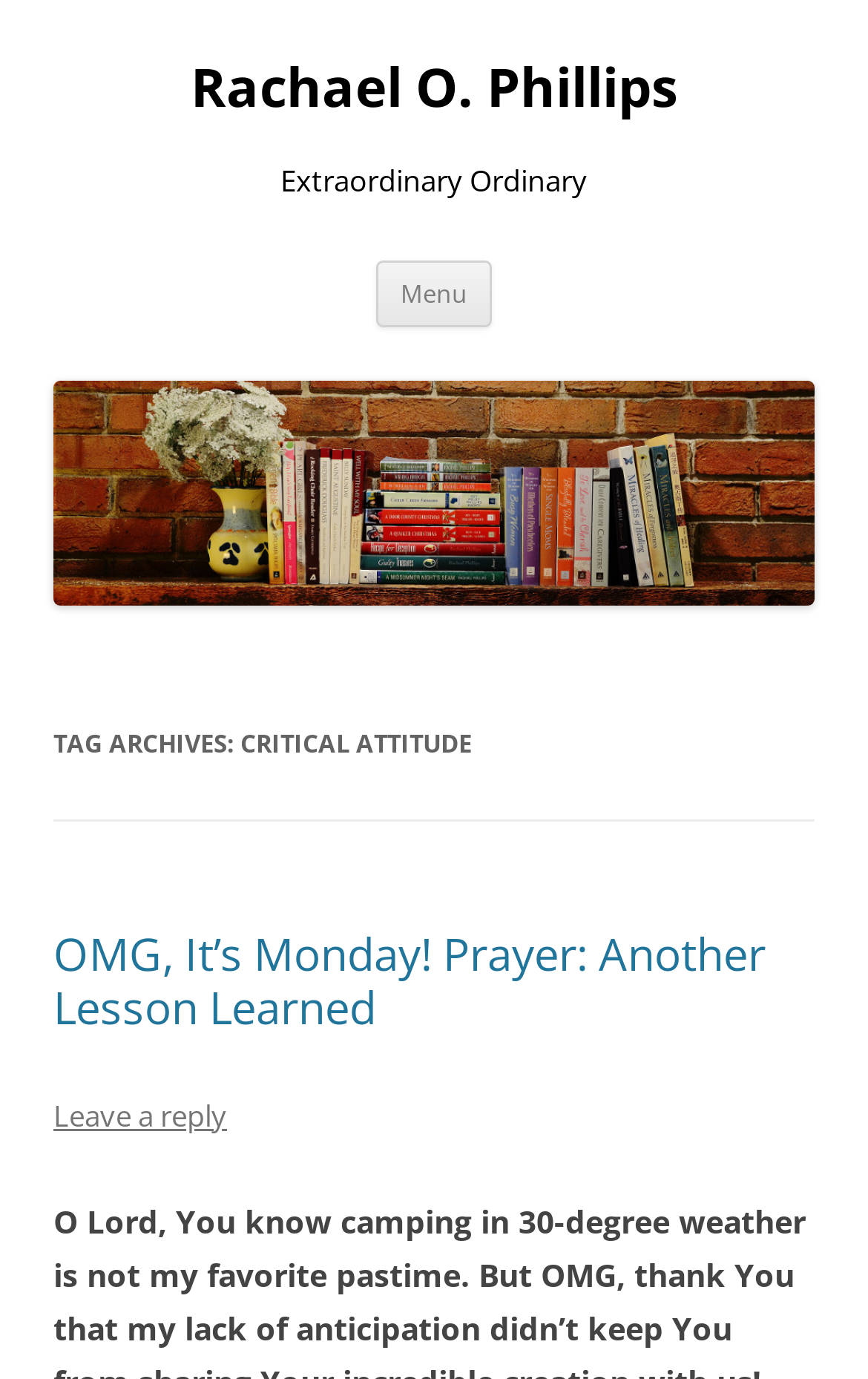Create an elaborate caption that covers all aspects of the webpage.

The webpage is about Rachael O. Phillips, with a prominent heading displaying her name at the top left corner of the page. Below her name is a link to her profile, taking up most of the top section of the page. 

To the right of the profile link is a heading titled "Extraordinary Ordinary", positioned slightly below the top section. A "Menu" button is located nearby, followed by a "Skip to content" link.

Further down the page, there is another link to Rachael O. Phillips' profile, accompanied by an image of her. Below this section is a header with the title "TAG ARCHIVES: CRITICAL ATTITUDE". 

Under the header, there is a list of archived posts, with the first one titled "OMG, It’s Monday! Prayer: Another Lesson Learned". This post has a link to its content, and a "Leave a reply" link below it, indicating that the webpage is a blog or a platform for sharing articles and allowing user interactions.